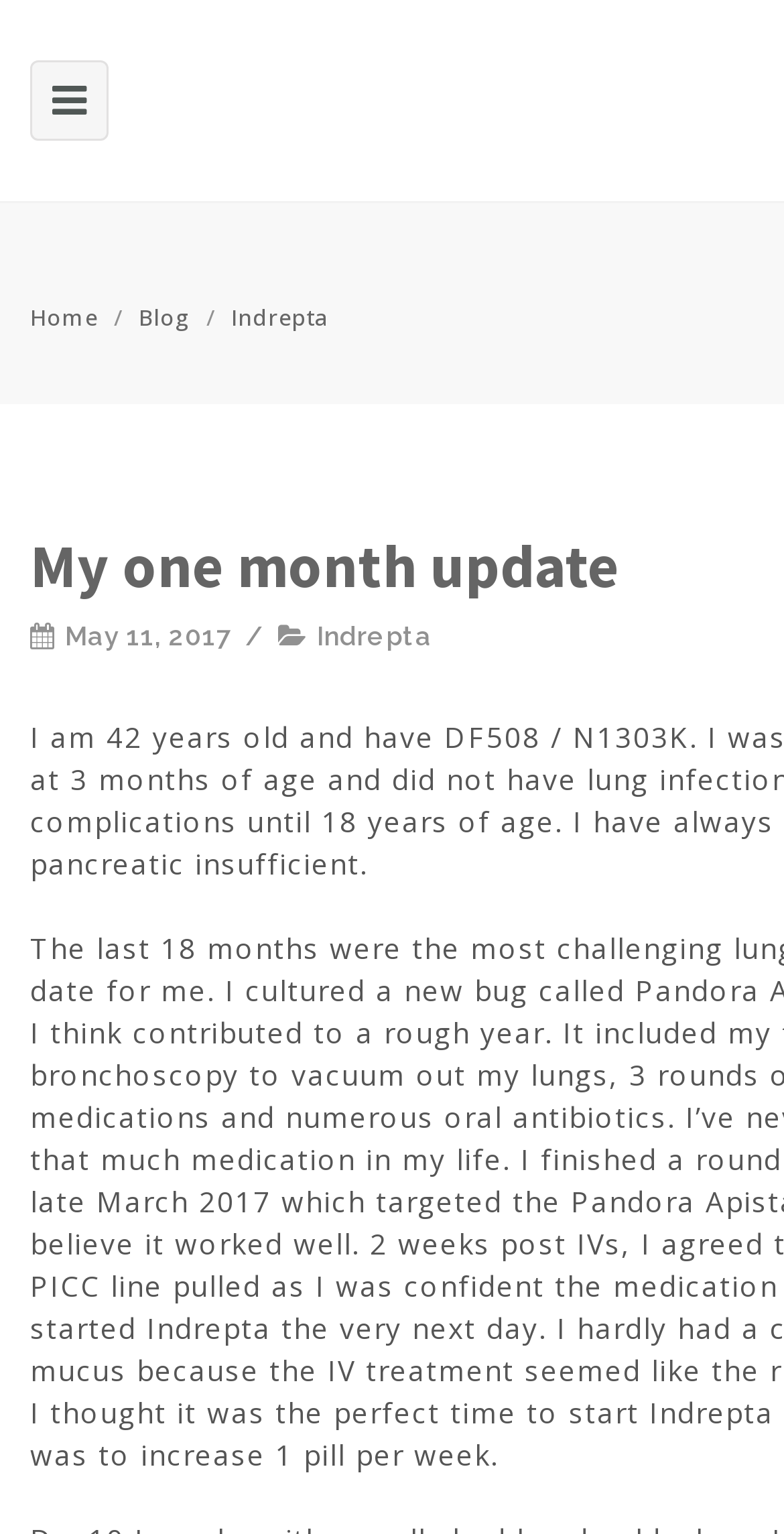Determine the main text heading of the webpage and provide its content.

My one month update